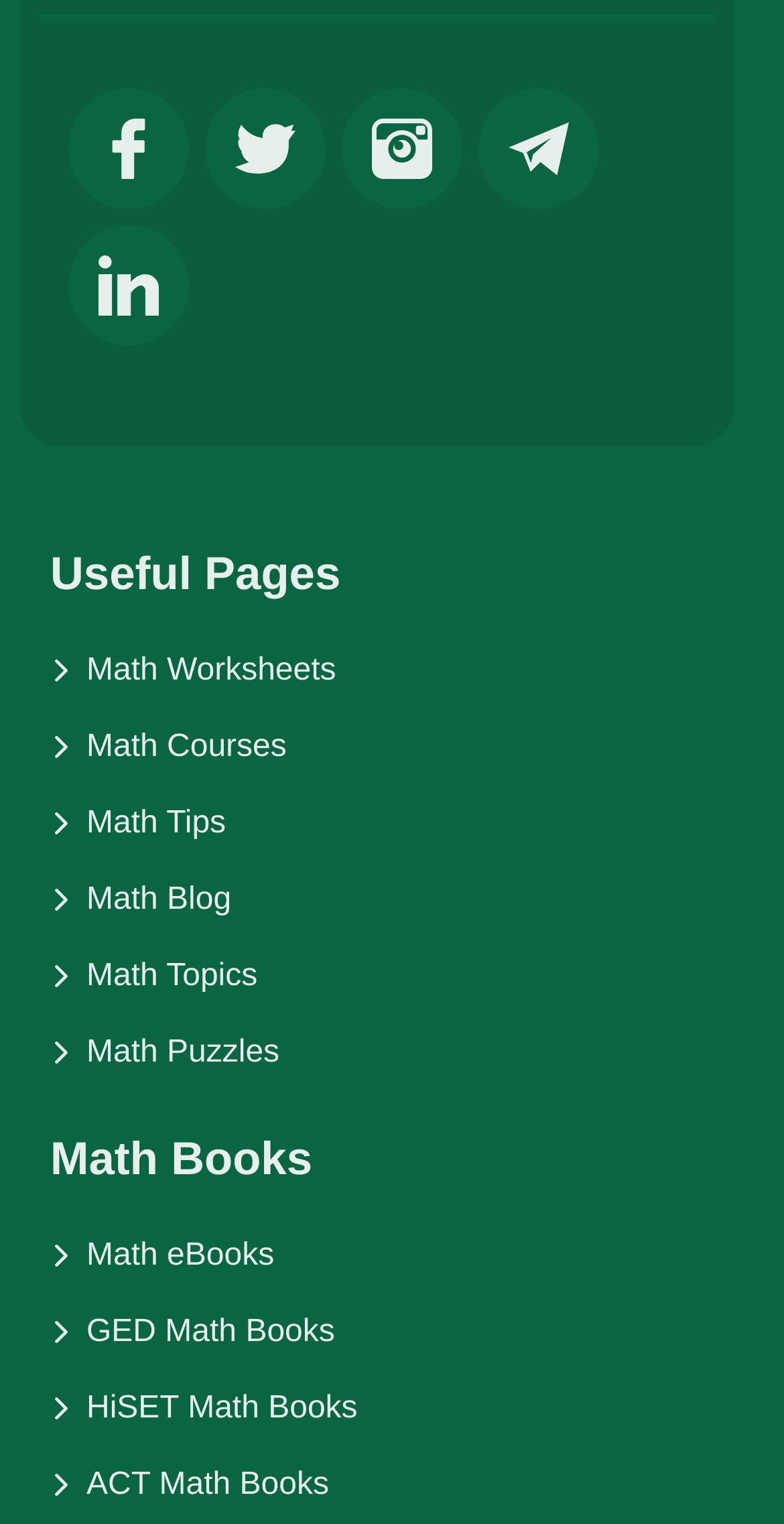Pinpoint the bounding box coordinates of the clickable area needed to execute the instruction: "Explore Math Worksheets". The coordinates should be specified as four float numbers between 0 and 1, i.e., [left, top, right, bottom].

[0.064, 0.428, 0.936, 0.452]